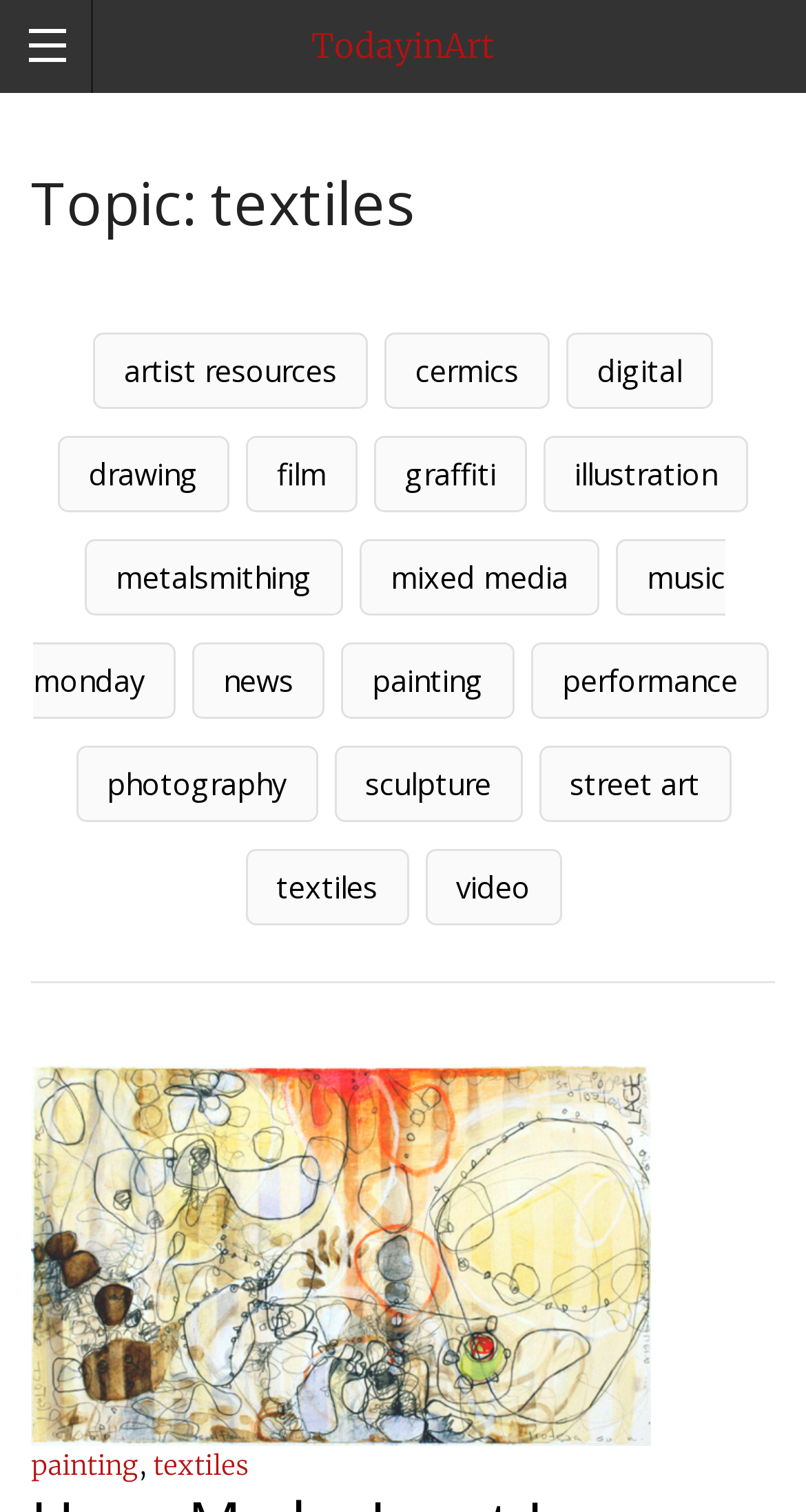Provide the bounding box coordinates of the HTML element this sentence describes: "metalsmithing".

[0.105, 0.357, 0.426, 0.408]